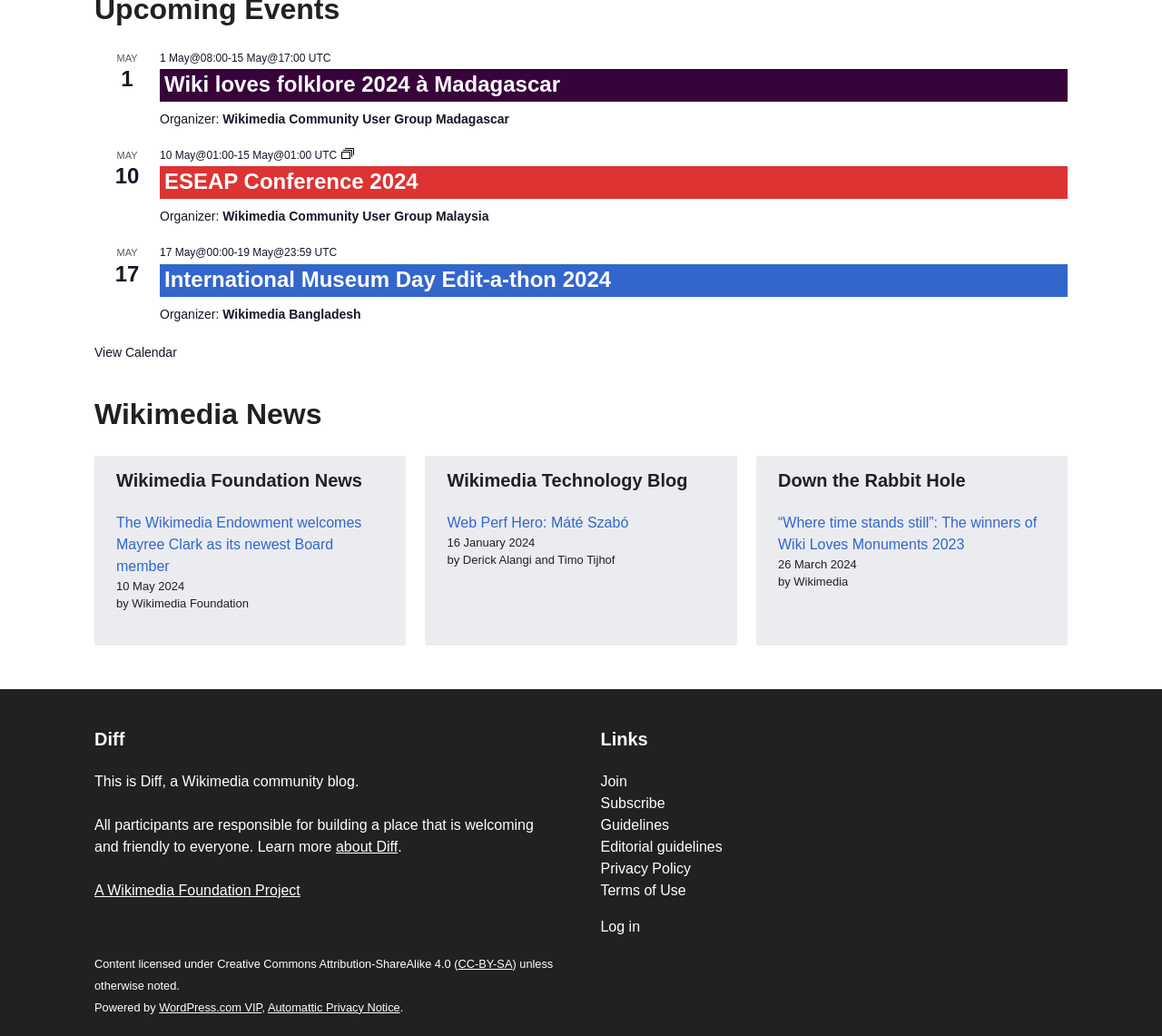Find the bounding box coordinates of the element I should click to carry out the following instruction: "View Calendar".

[0.081, 0.333, 0.152, 0.348]